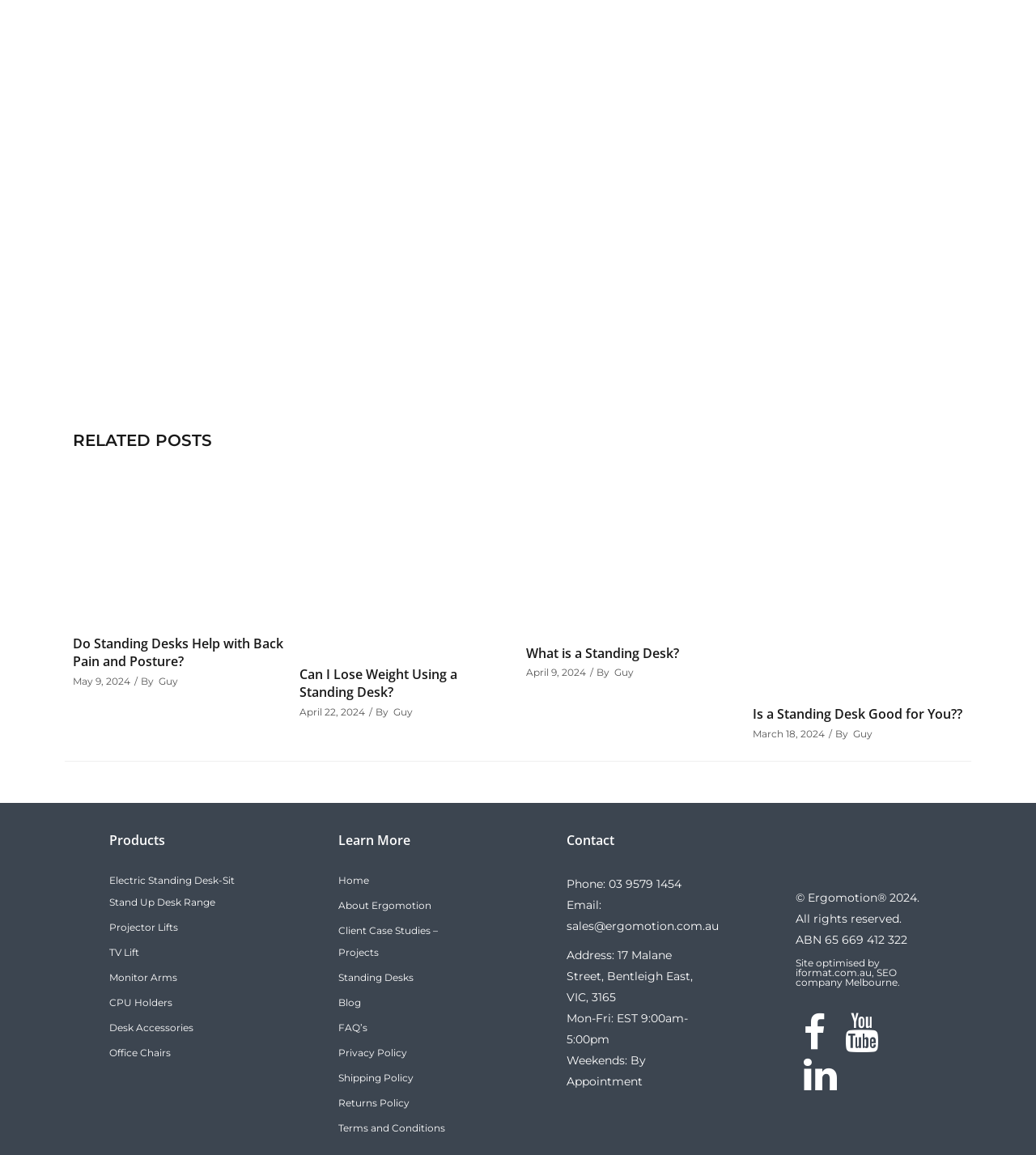Identify the bounding box coordinates for the UI element described by the following text: "Office Chairs". Provide the coordinates as four float numbers between 0 and 1, in the format [left, top, right, bottom].

[0.105, 0.906, 0.165, 0.917]